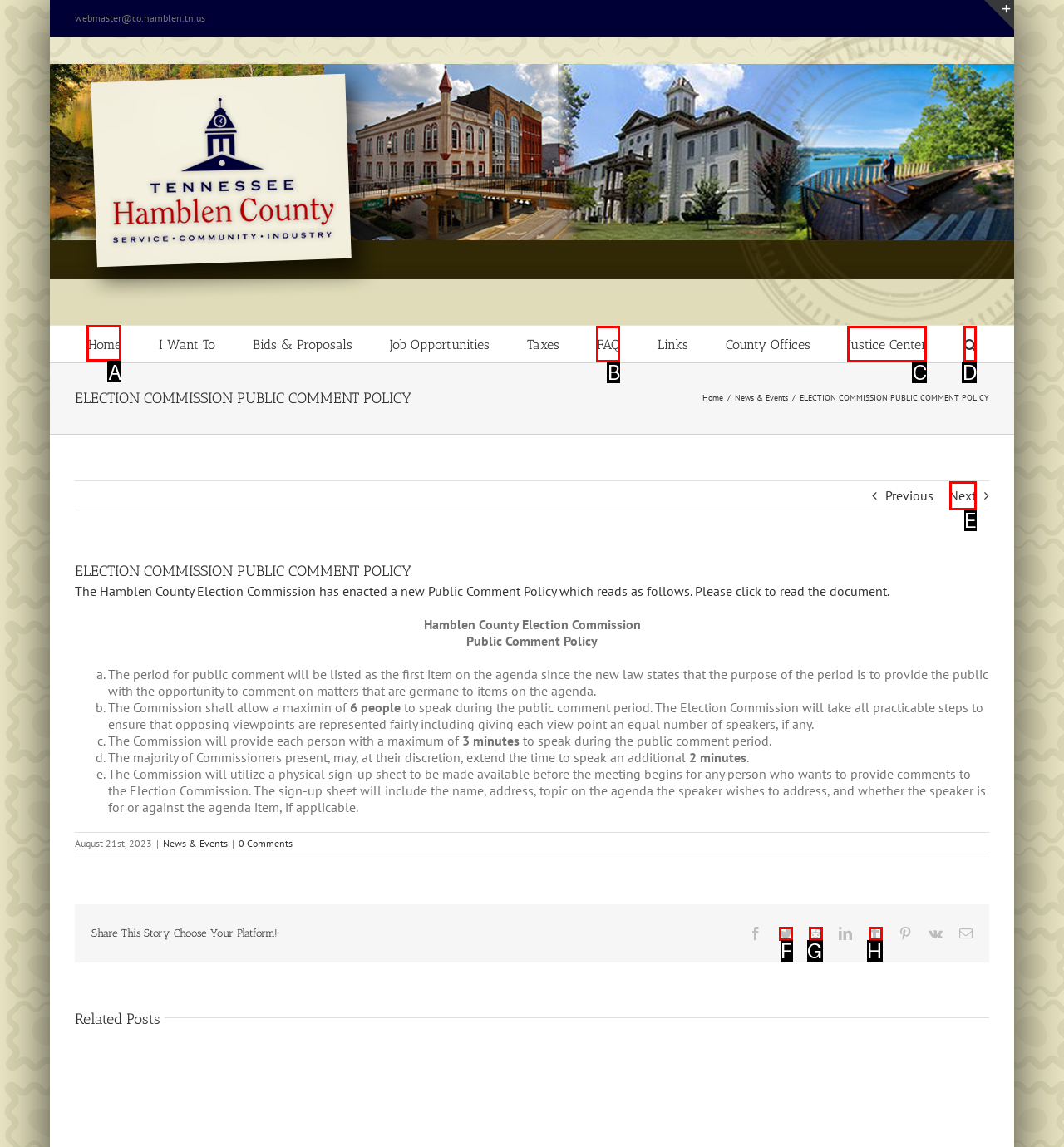Please indicate which HTML element to click in order to fulfill the following task: Go to Home Respond with the letter of the chosen option.

A